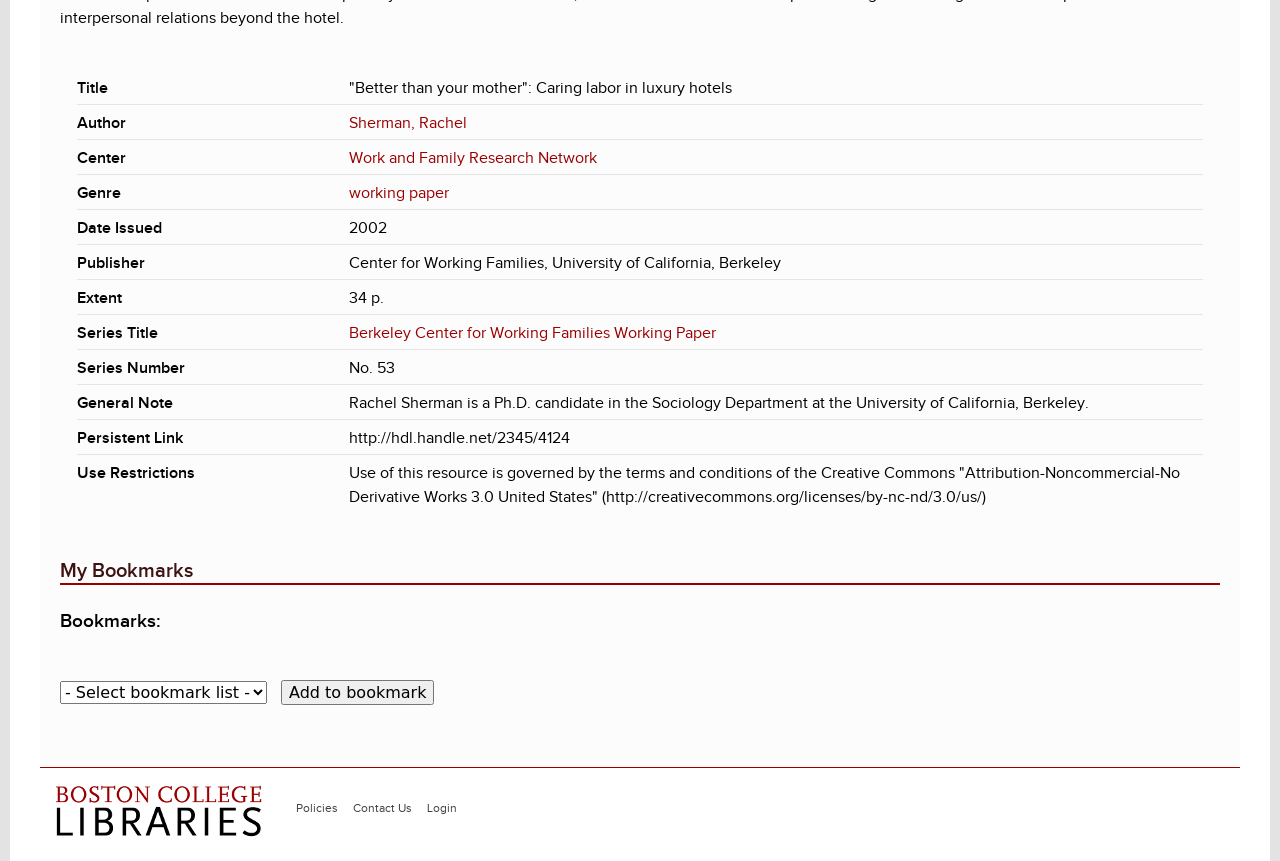What is the persistent link of the research paper?
Look at the screenshot and respond with a single word or phrase.

http://hdl.handle.net/2345/4124